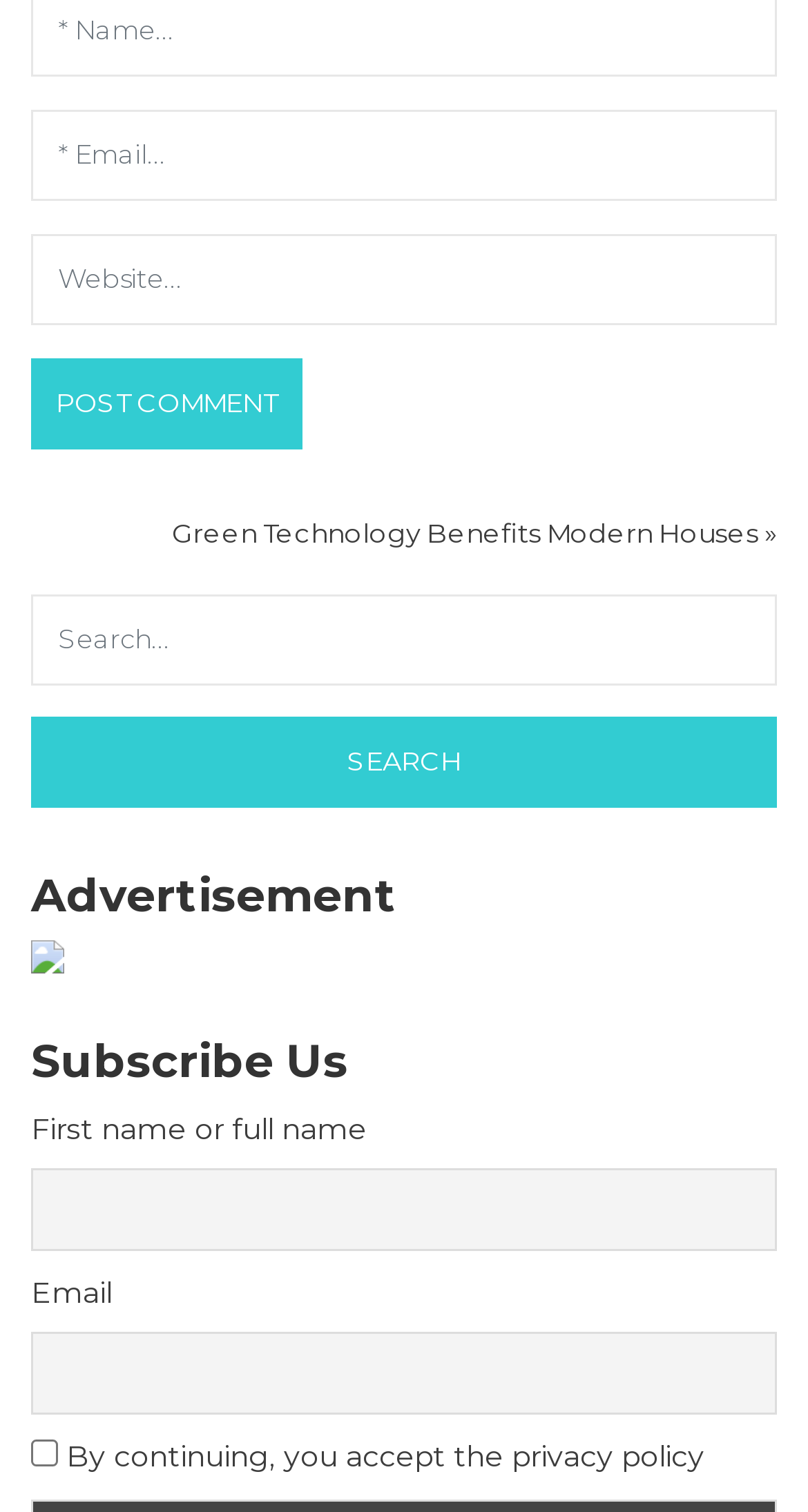Identify the bounding box coordinates of the specific part of the webpage to click to complete this instruction: "Search for something".

[0.038, 0.393, 0.962, 0.453]